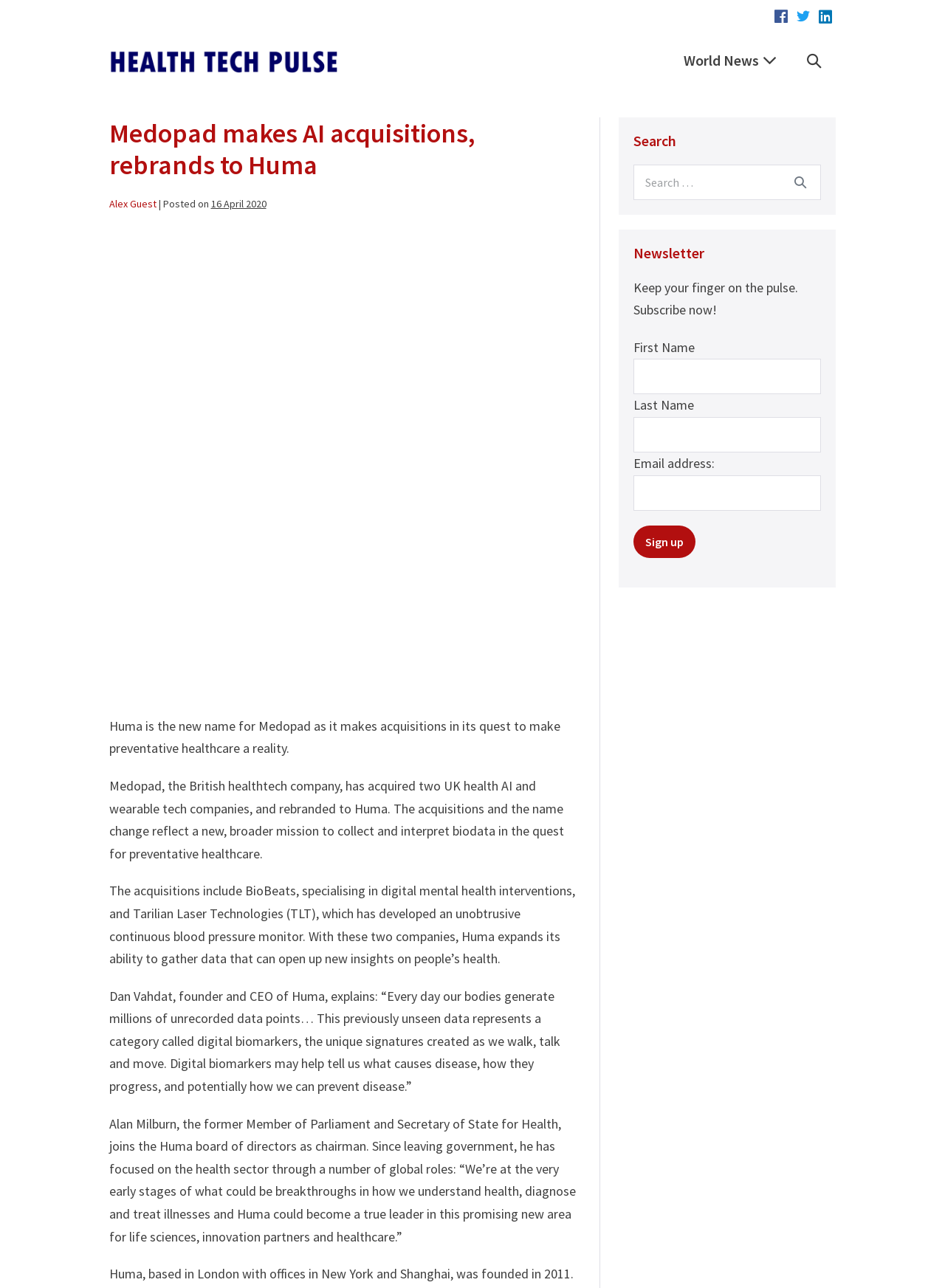Provide a brief response to the question using a single word or phrase: 
What is the name of the company that acquired two UK health AI and wearable tech companies?

Huma